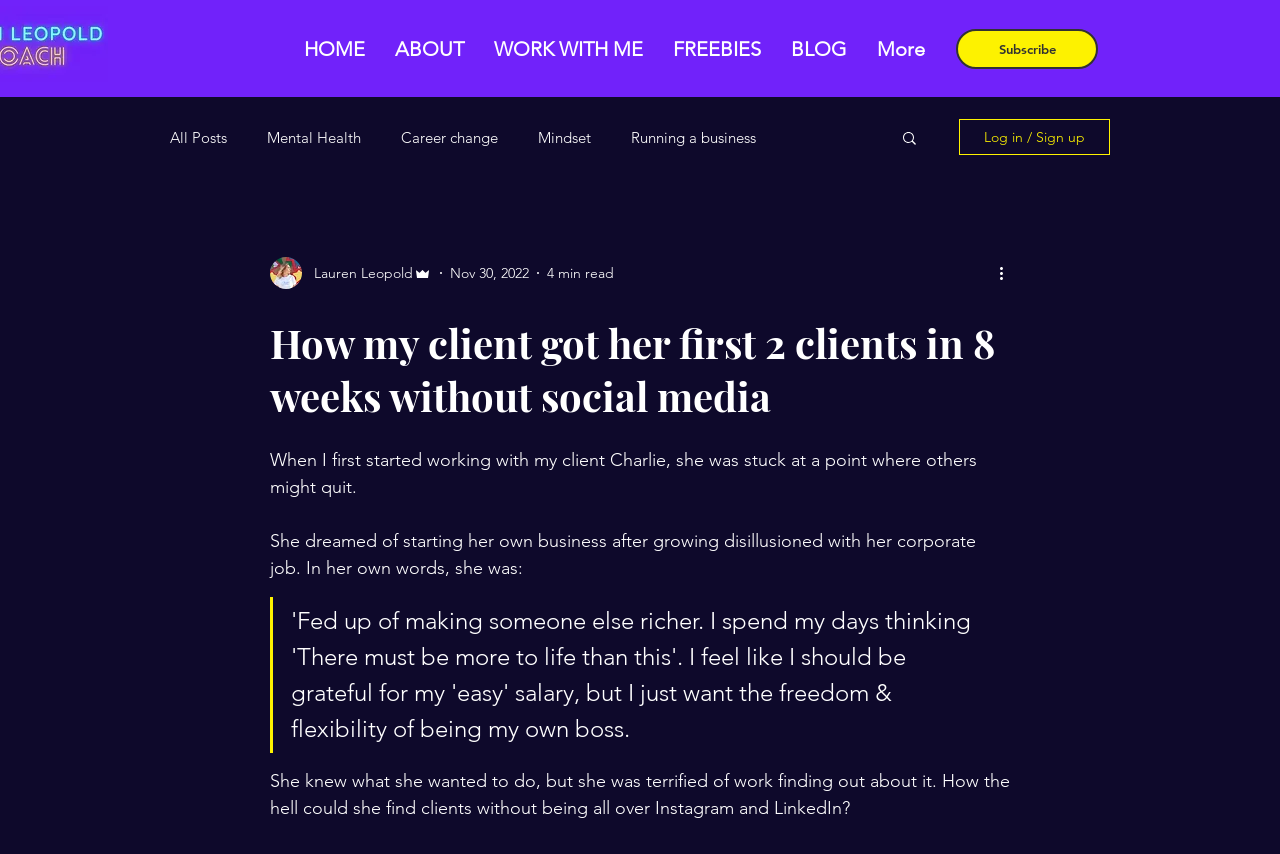What is the date of the blog post?
Please look at the screenshot and answer using one word or phrase.

Nov 30, 2022